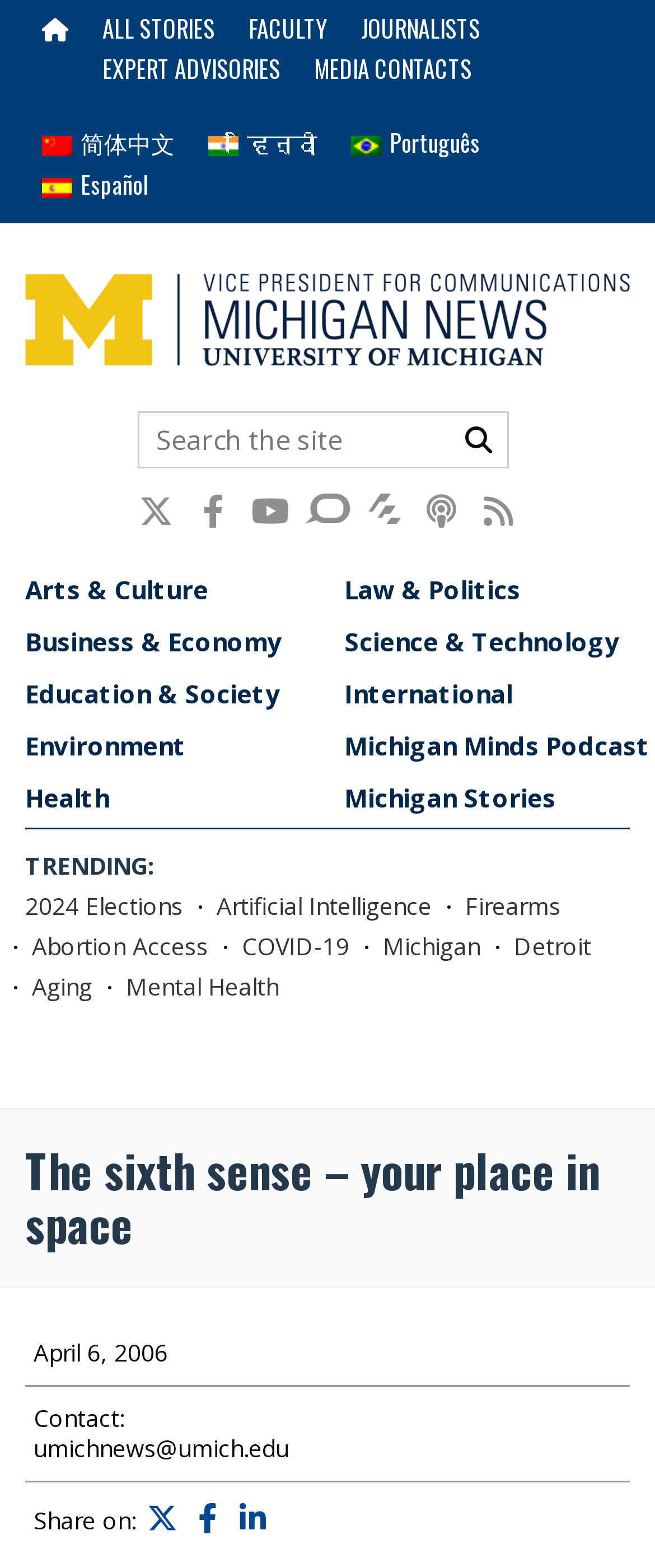What is the category of the article '2024 Elections'?
Look at the screenshot and provide an in-depth answer.

I found the answer by looking at the 'TRENDING' section, where the article '2024 Elections' is listed. This suggests that the category of the article is TRENDING.